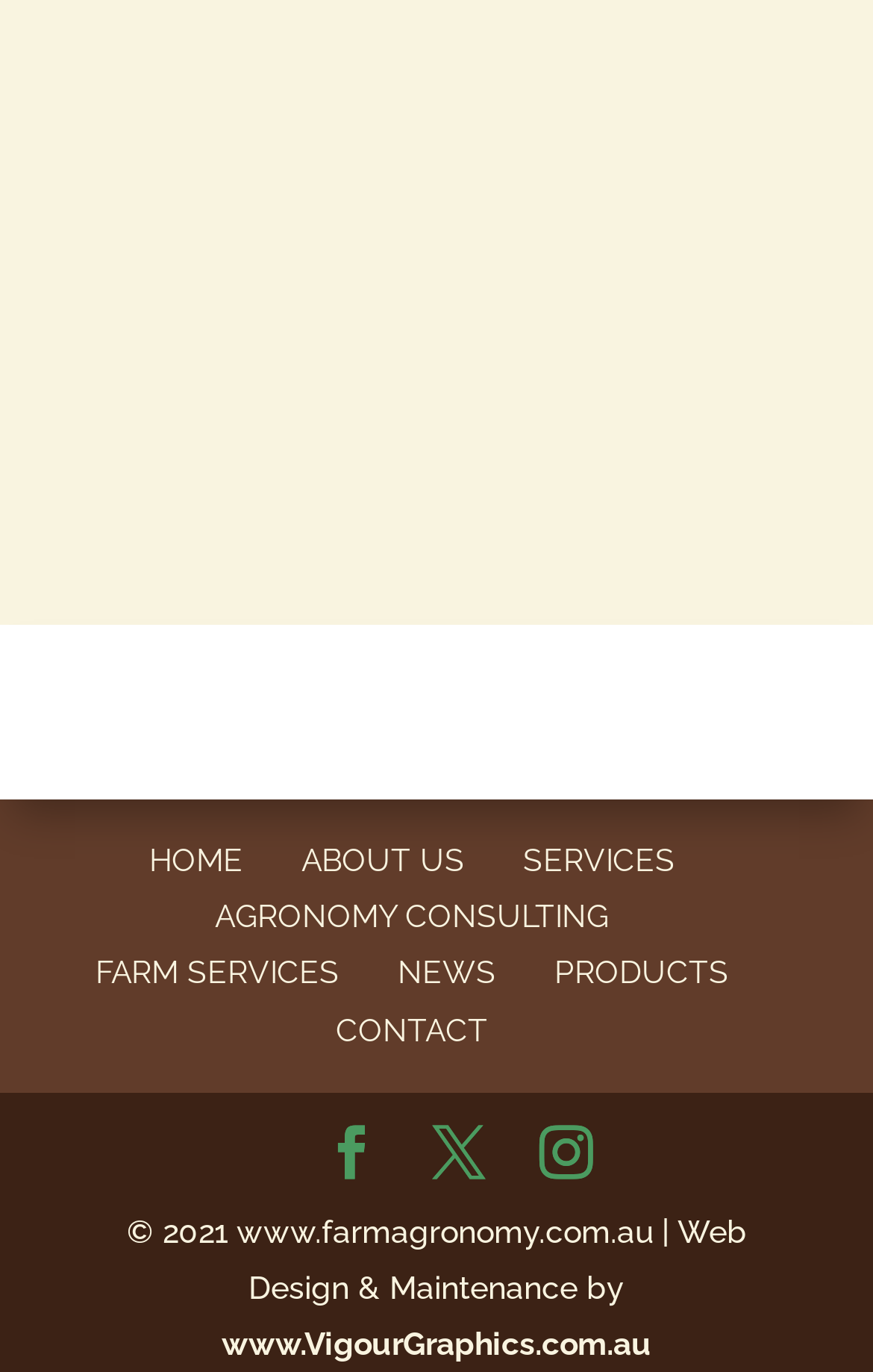Identify the bounding box coordinates of the element that should be clicked to fulfill this task: "visit facebook page". The coordinates should be provided as four float numbers between 0 and 1, i.e., [left, top, right, bottom].

[0.372, 0.82, 0.433, 0.863]